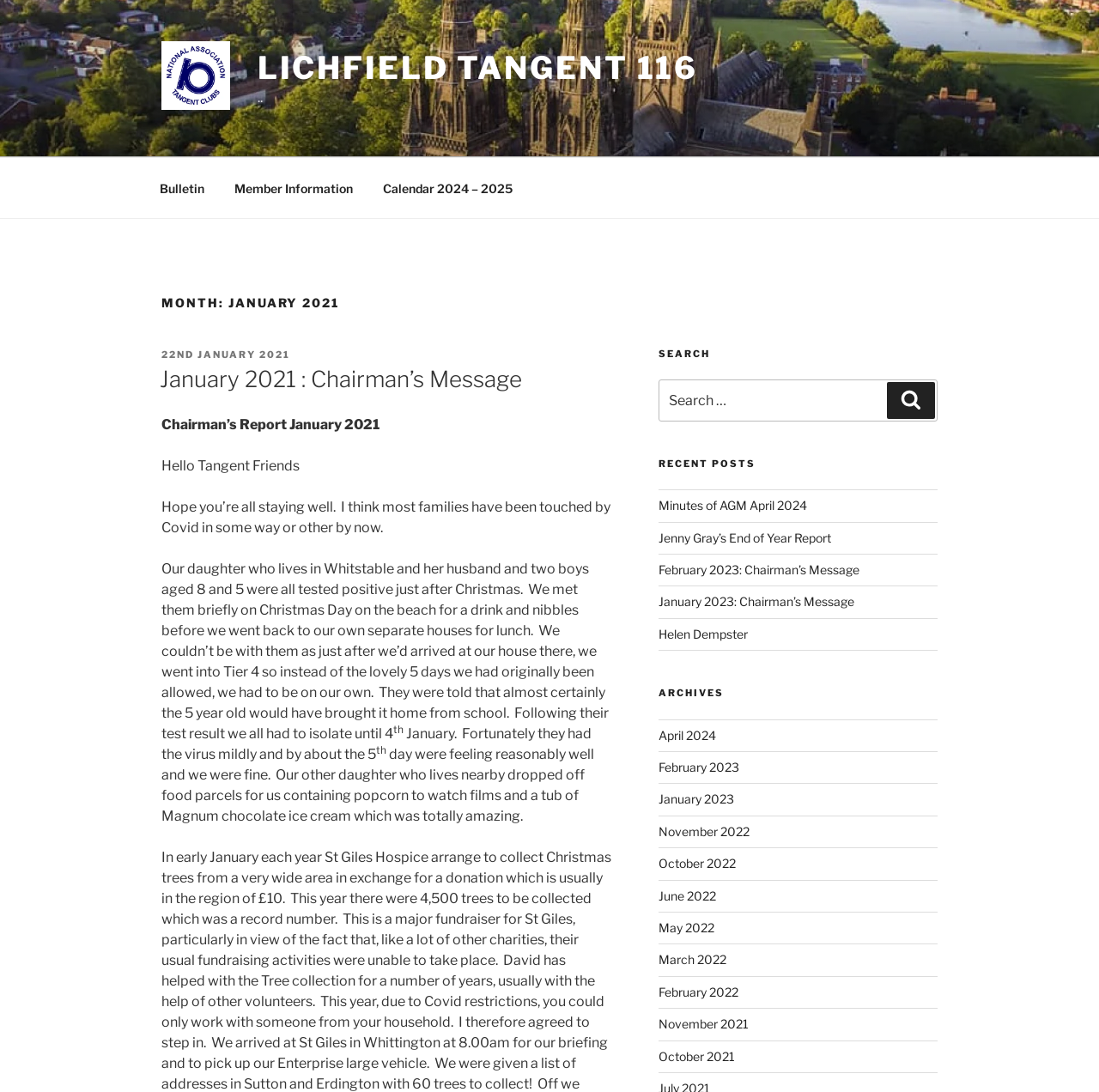Please predict the bounding box coordinates (top-left x, top-left y, bottom-right x, bottom-right y) for the UI element in the screenshot that fits the description: Minutes of AGM April 2024

[0.599, 0.456, 0.734, 0.47]